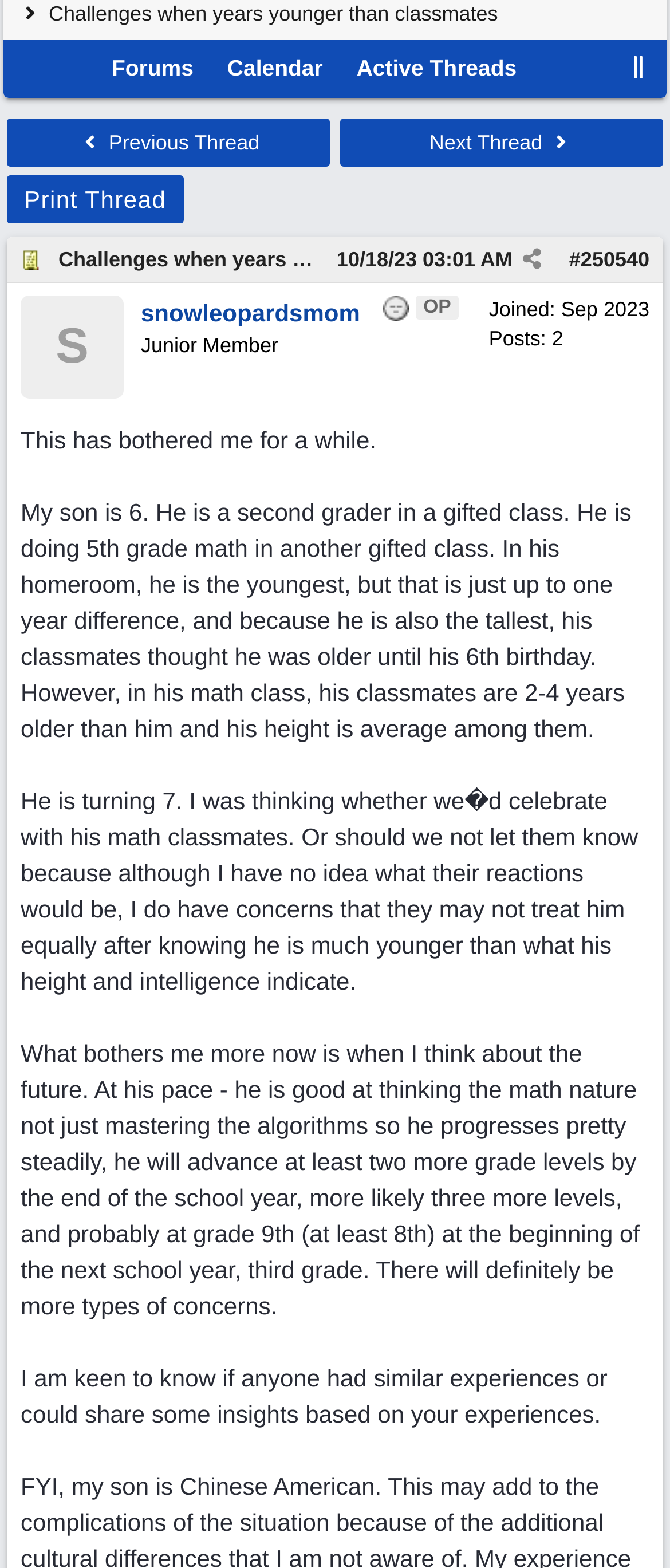Find the UI element described as: "parent_node: Komprise aria-label="Toggle navigation"" and predict its bounding box coordinates. Ensure the coordinates are four float numbers between 0 and 1, [left, top, right, bottom].

None